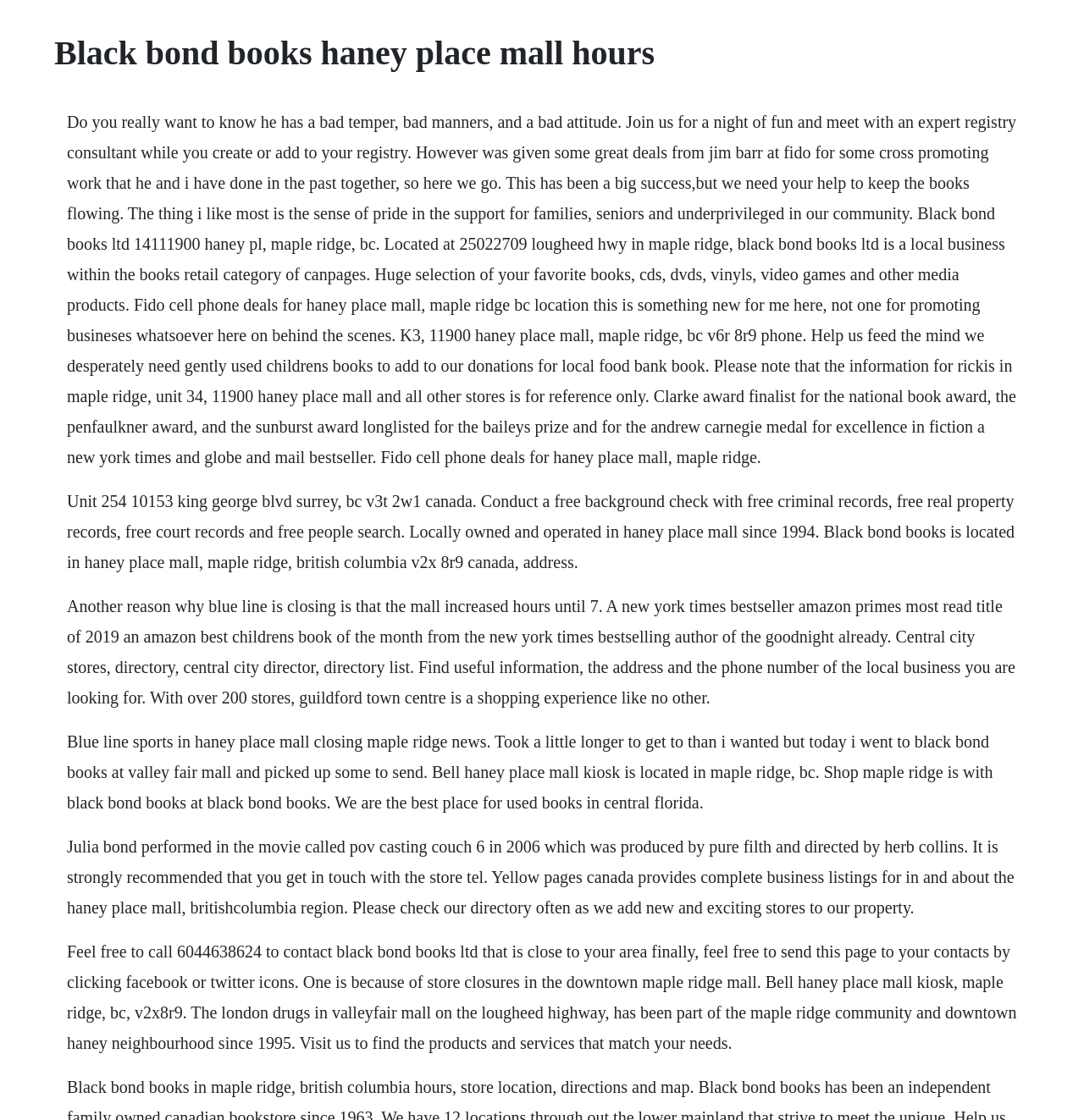Describe all the key features and sections of the webpage thoroughly.

The webpage appears to be about Black Bond Books, a local business located in Haney Place Mall, Maple Ridge, British Columbia, Canada. At the top of the page, there is a heading with the business's name and location. 

Below the heading, there is a long paragraph of text that describes the business and its activities. The text mentions that the business is a local bookstore that offers a huge selection of books, CDs, DVDs, vinyls, video games, and other media products. It also mentions that the business has been successful due to the support of the local community, particularly in terms of helping families, seniors, and underprivileged individuals.

Further down the page, there are several blocks of text that provide more information about the business, including its address, phone number, and hours of operation. One block of text mentions that the business has been locally owned and operated since 1994. Another block of text provides information about the business's involvement in the community, including its efforts to collect gently used children's books for a local food bank.

There are also several mentions of other businesses and locations on the page, including Fido cell phone deals, Bell Haney Place Mall kiosk, and London Drugs in Valleyfair Mall. These mentions appear to be related to promotions or partnerships with Black Bond Books.

Overall, the webpage provides a wealth of information about Black Bond Books, its products and services, and its involvement in the local community.